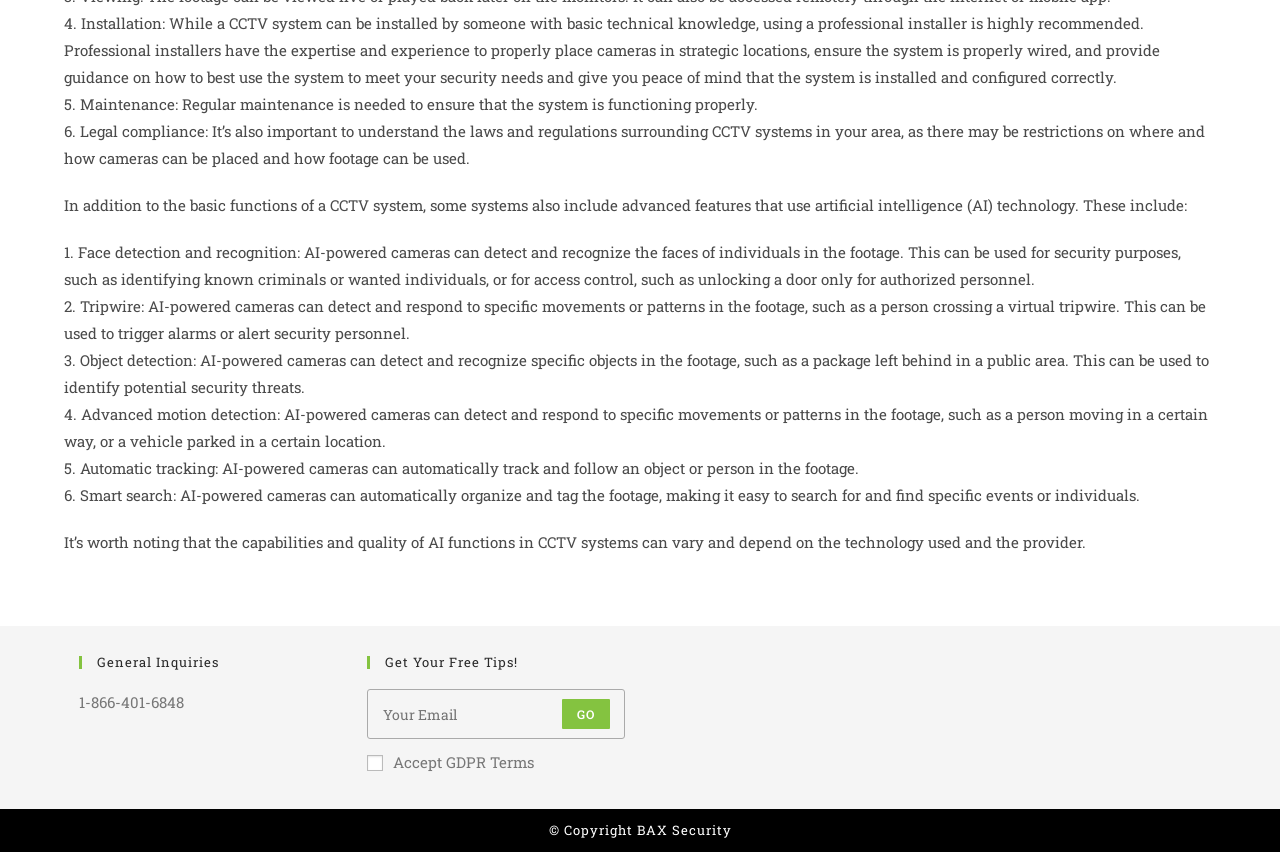Identify and provide the bounding box coordinates of the UI element described: "Go". The coordinates should be formatted as [left, top, right, bottom], with each number being a float between 0 and 1.

[0.439, 0.821, 0.477, 0.856]